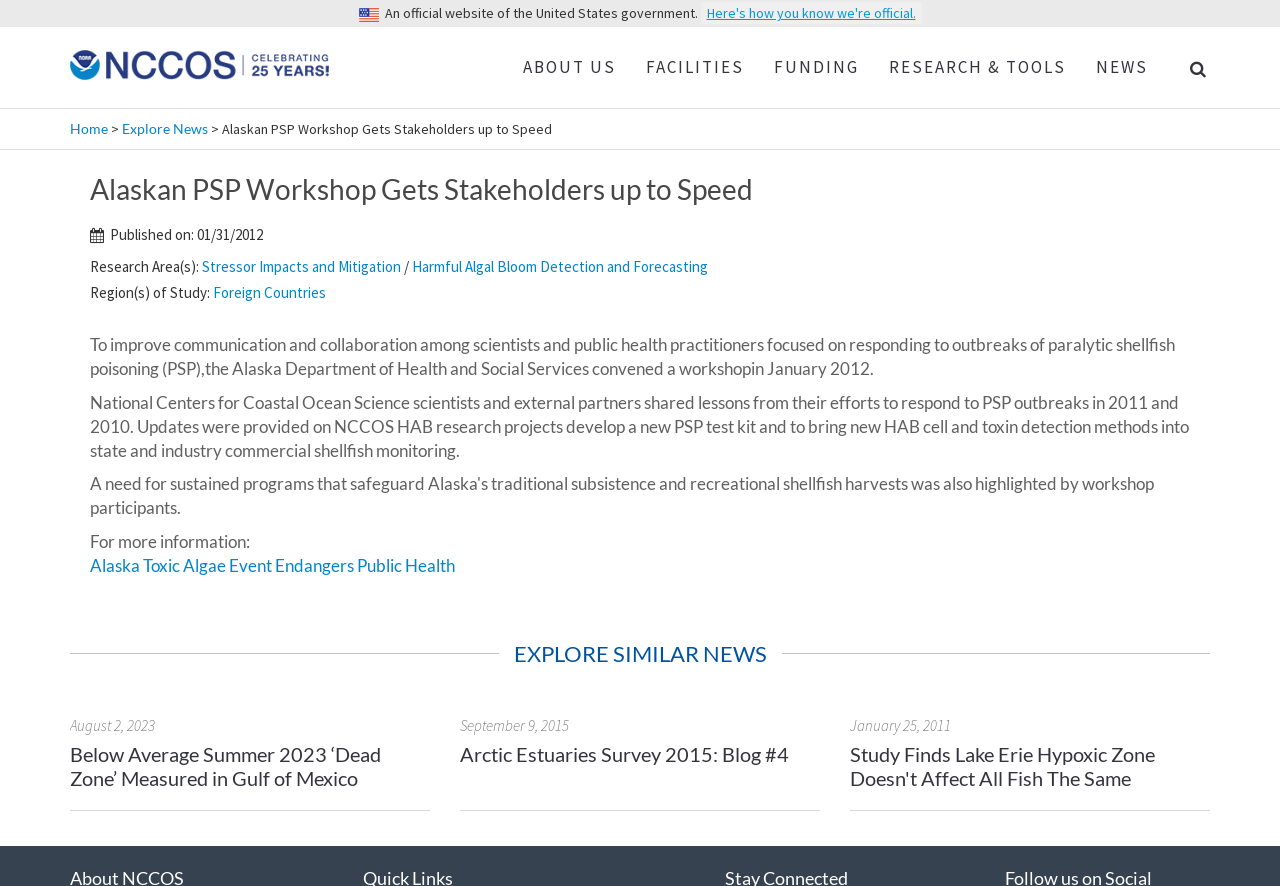Determine the bounding box coordinates of the clickable element necessary to fulfill the instruction: "Explore the 'Research & TOOLS' section". Provide the coordinates as four float numbers within the 0 to 1 range, i.e., [left, top, right, bottom].

[0.683, 0.03, 0.845, 0.121]